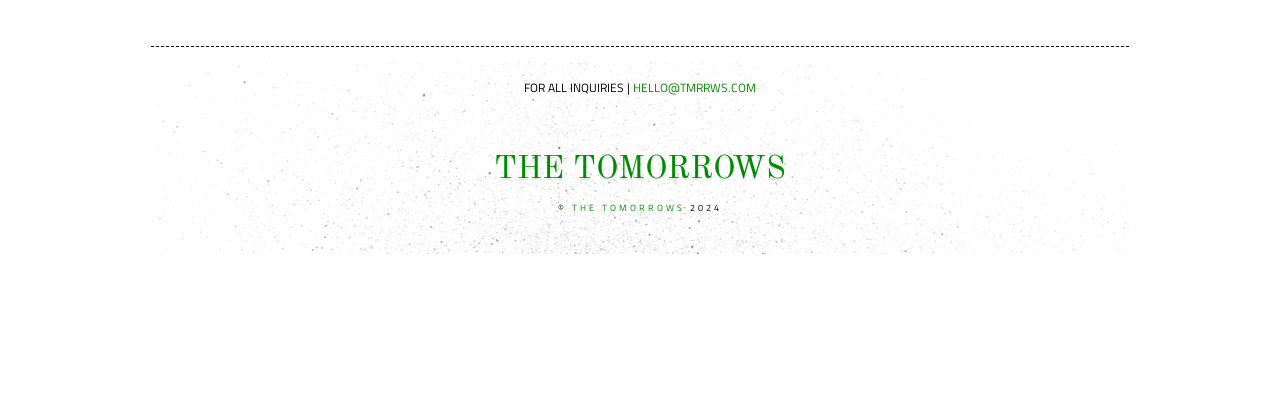Given the element description: "The Tomorrows", predict the bounding box coordinates of the UI element it refers to, using four float numbers between 0 and 1, i.e., [left, top, right, bottom].

[0.386, 0.382, 0.614, 0.461]